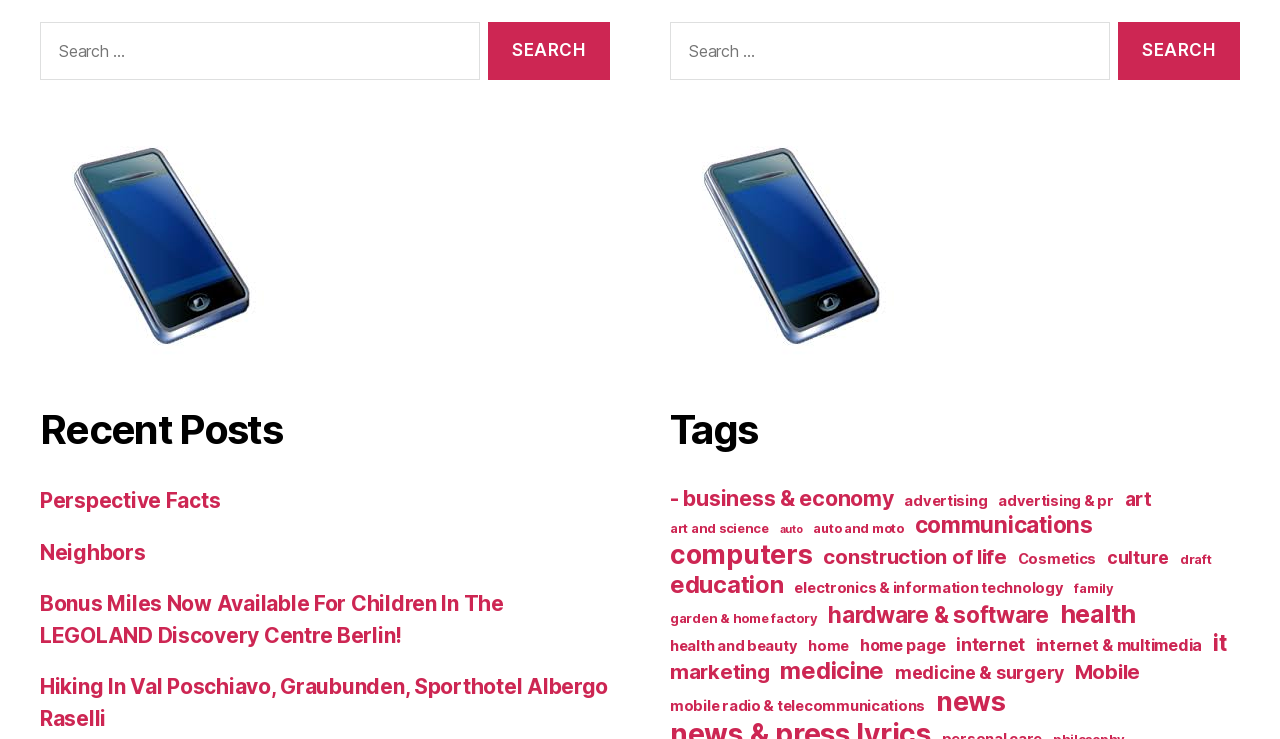Find the bounding box coordinates of the element you need to click on to perform this action: 'Click on the 'Perspective Facts' link'. The coordinates should be represented by four float values between 0 and 1, in the format [left, top, right, bottom].

[0.031, 0.661, 0.172, 0.694]